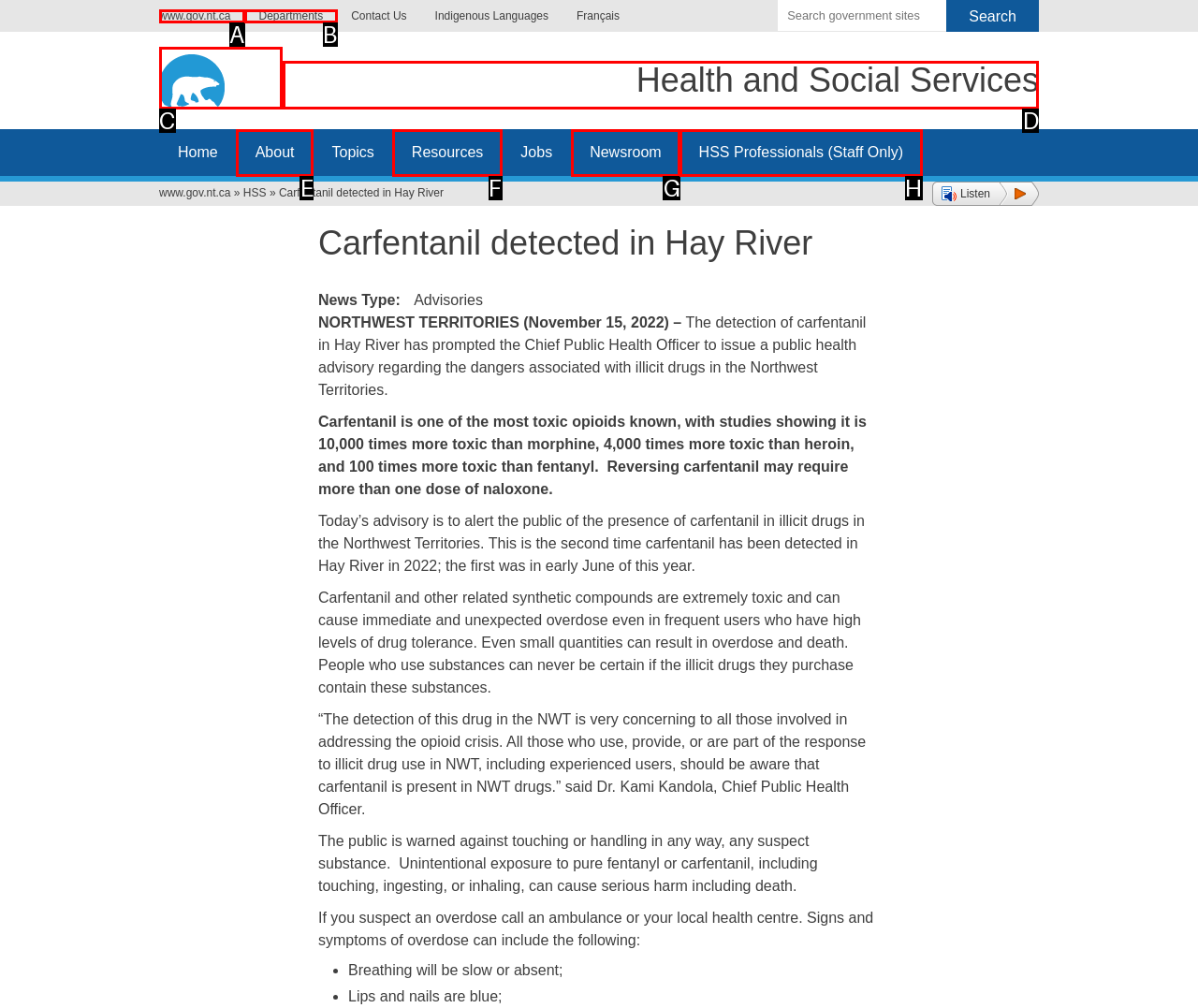Find the correct option to complete this instruction: Visit the Health and Social Services page. Reply with the corresponding letter.

D